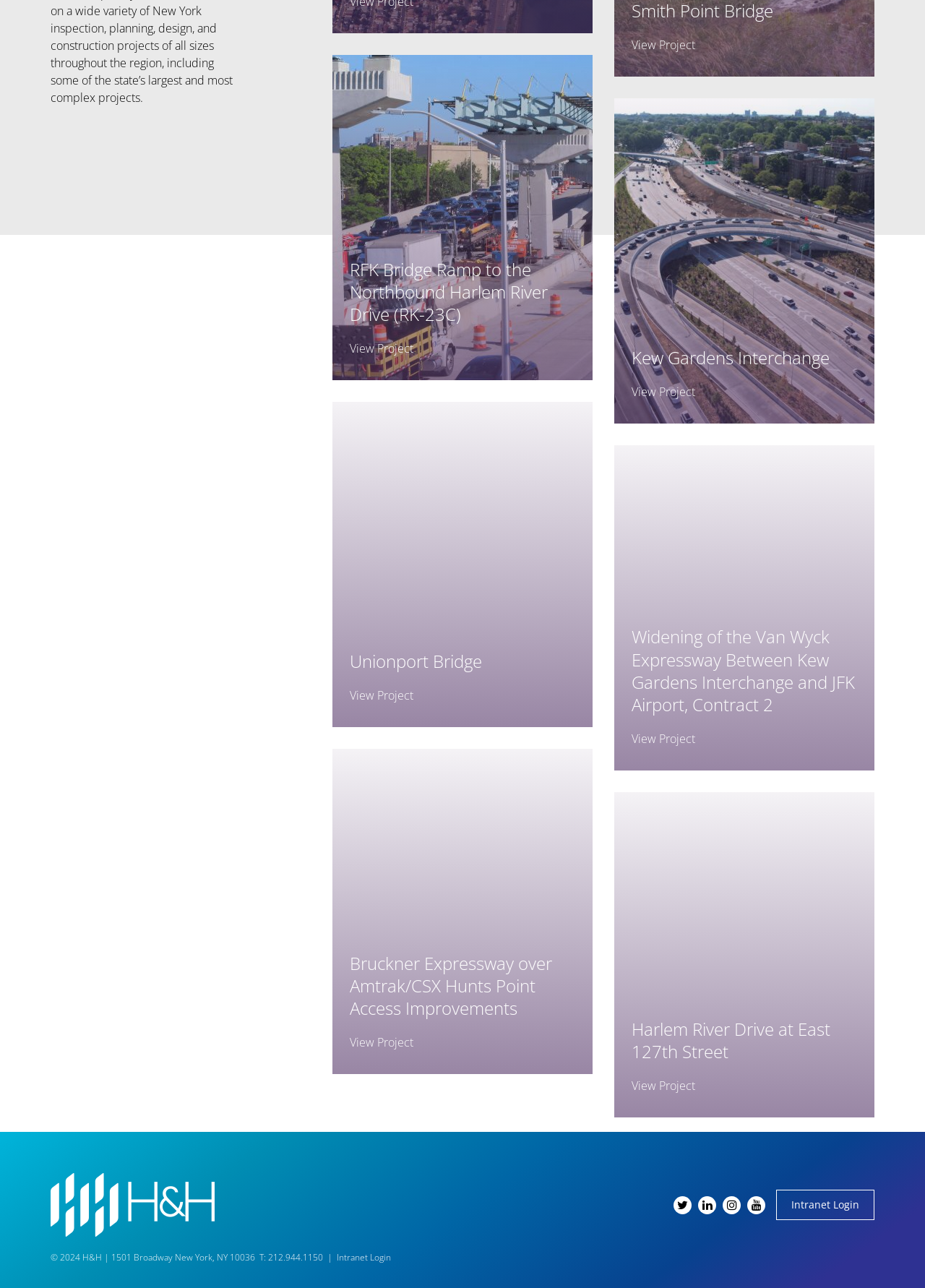What is the name of the company?
Use the image to give a comprehensive and detailed response to the question.

I found the company name 'H&H' in the bottom left corner of the page, accompanied by an image and social media links.